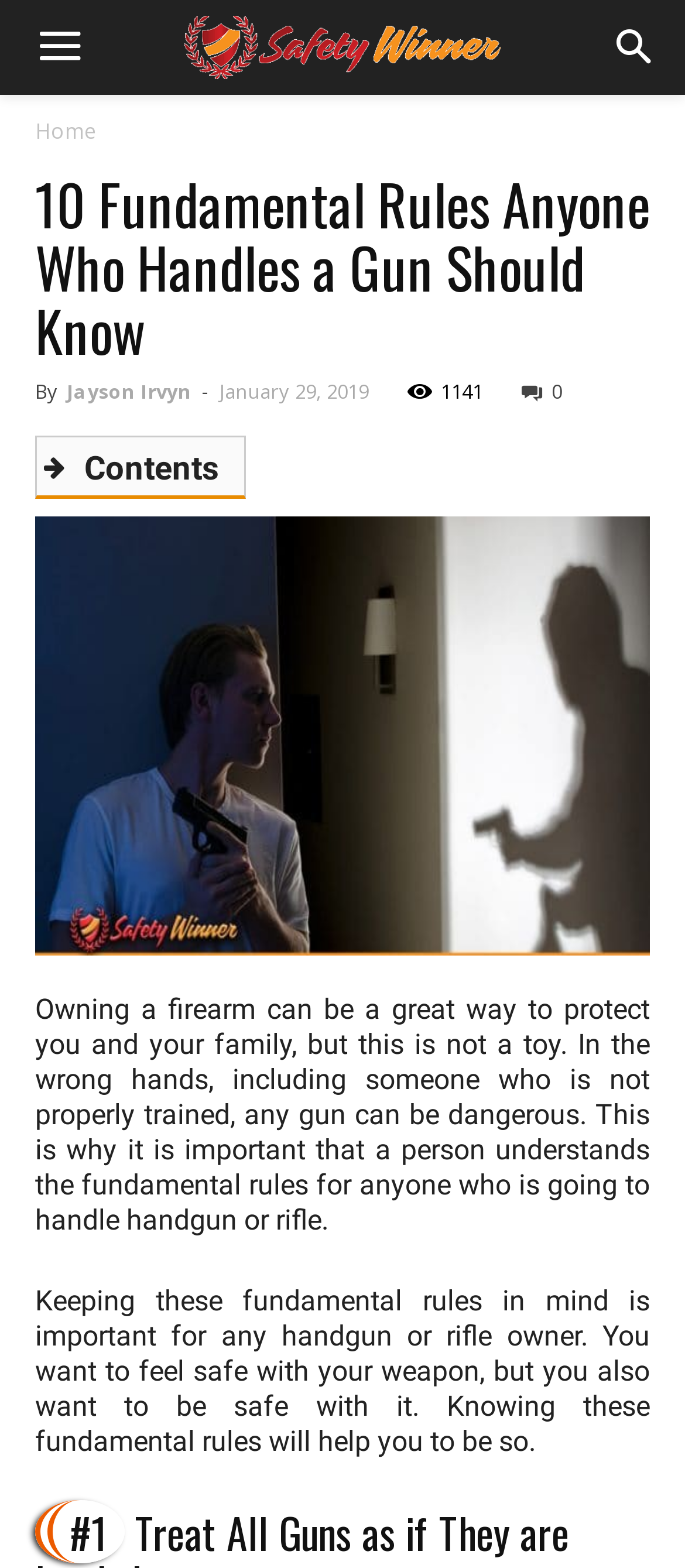Identify the bounding box coordinates of the area you need to click to perform the following instruction: "Click the 'Jayson Irvyn' link".

[0.097, 0.241, 0.279, 0.258]